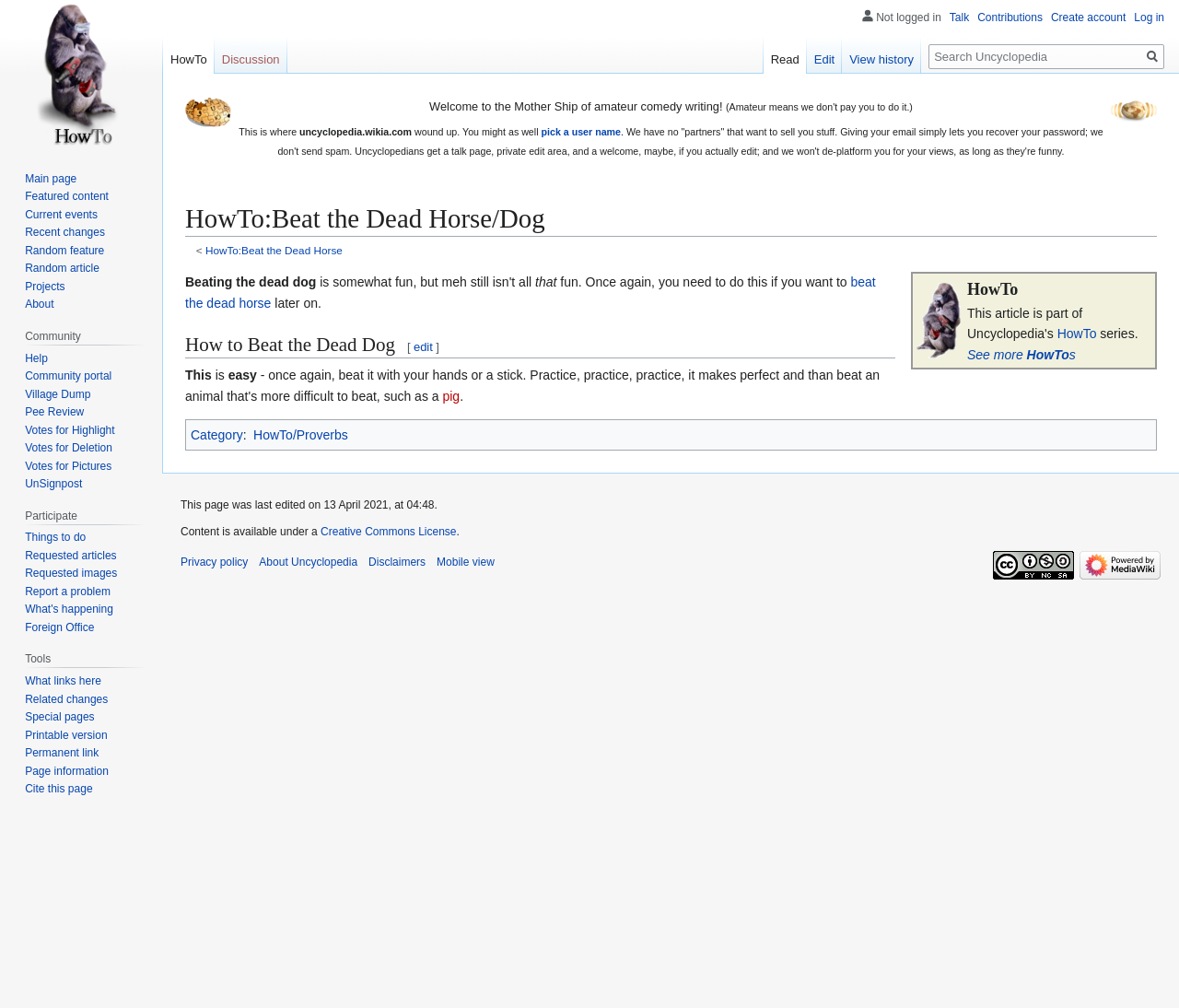Locate the bounding box coordinates of the UI element described by: "Disclaimers". Provide the coordinates as four float numbers between 0 and 1, formatted as [left, top, right, bottom].

[0.313, 0.551, 0.361, 0.564]